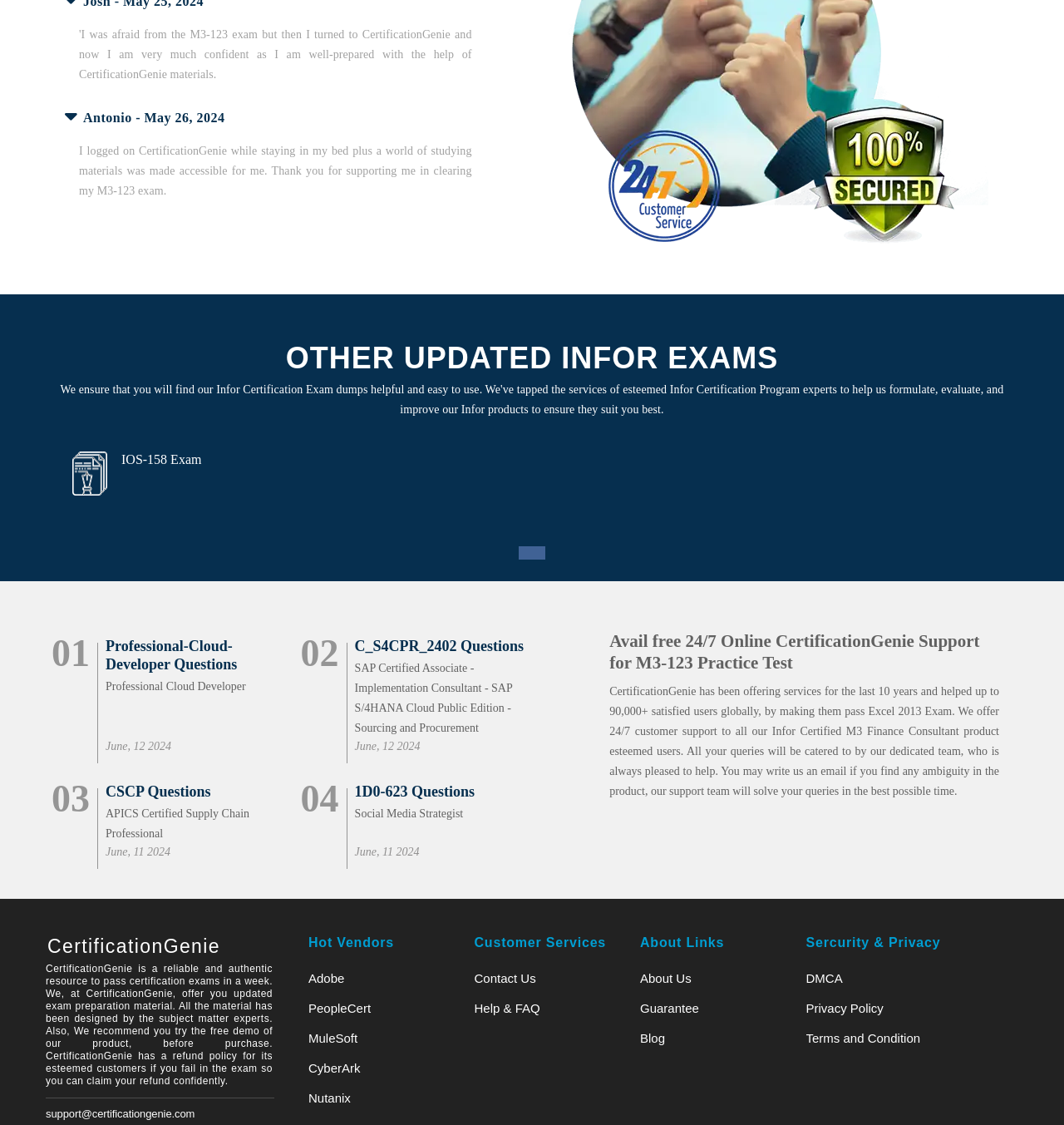Find the bounding box coordinates for the area you need to click to carry out the instruction: "Click on the link to access Professional-Cloud-Developer Questions". The coordinates should be four float numbers between 0 and 1, indicated as [left, top, right, bottom].

[0.099, 0.566, 0.271, 0.599]